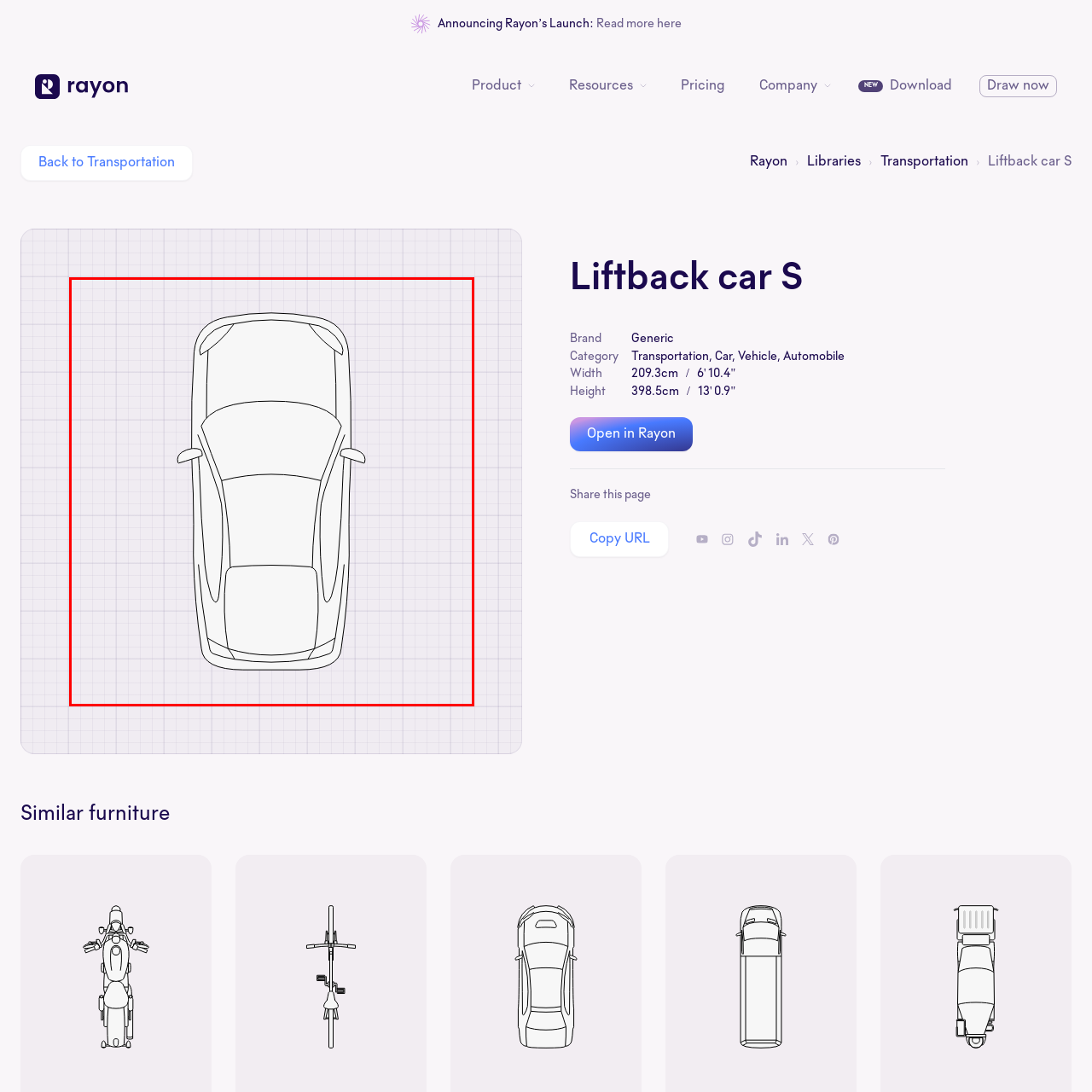Deliver a detailed explanation of the elements found in the red-marked area of the image.

This image features a top-down view of a liftback car, presented in a minimalist line drawing style. The sleek design showcases the car's aerodynamic shape, emphasizing its smooth curves and contours. The drawing captures features such as the outline of the roof, windows, and streamlined bodywork, illustrating the vehicle's modern aesthetics. This rendering is part of a collection by Rayon, highlighting the liftback car as a component within the broader category of transportation, specifically vehicles and automobiles. The image is suitable for use in CAD blocks, making it a useful resource for designers and automotive enthusiasts alike.